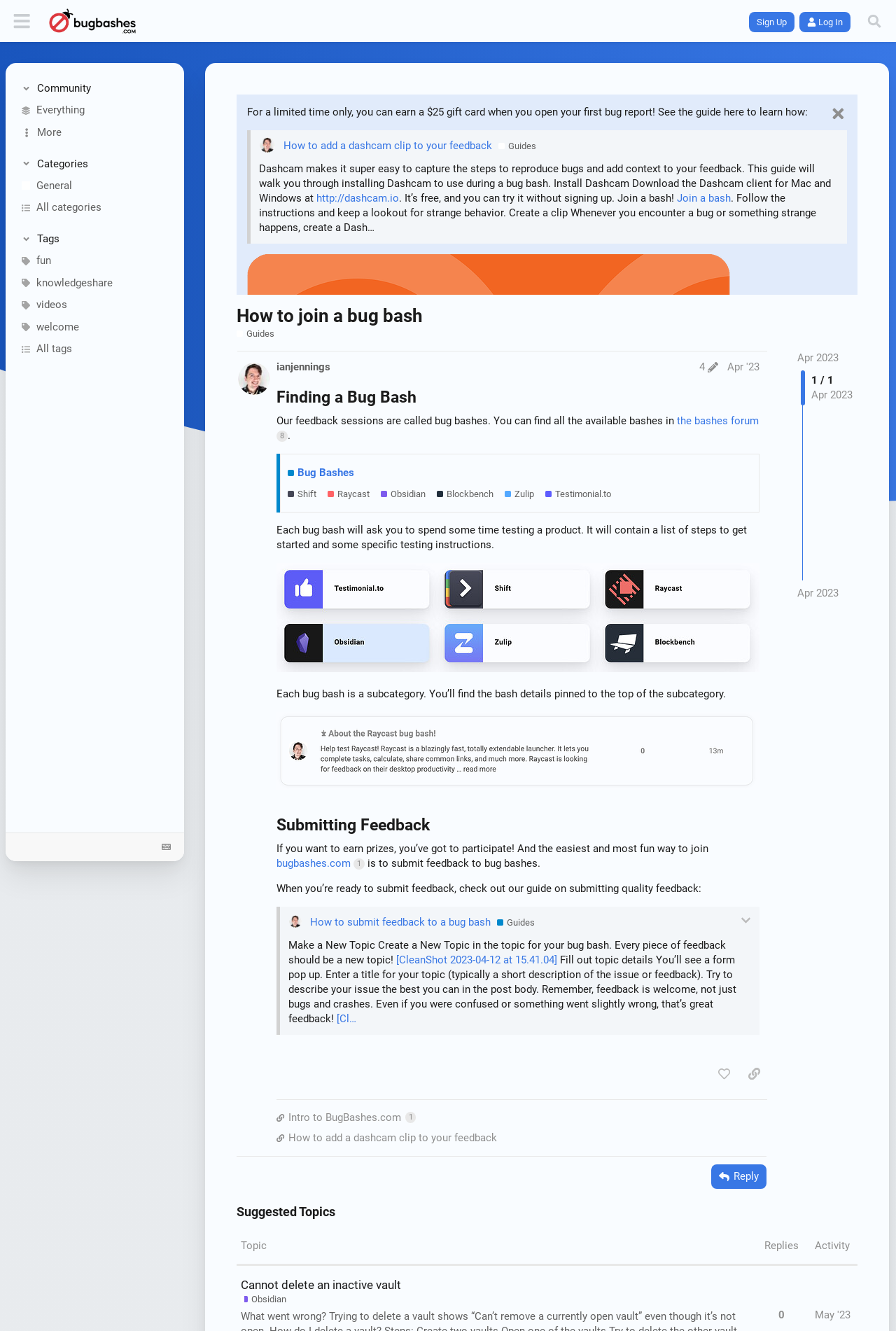Extract the primary headline from the webpage and present its text.

How to join a bug bash